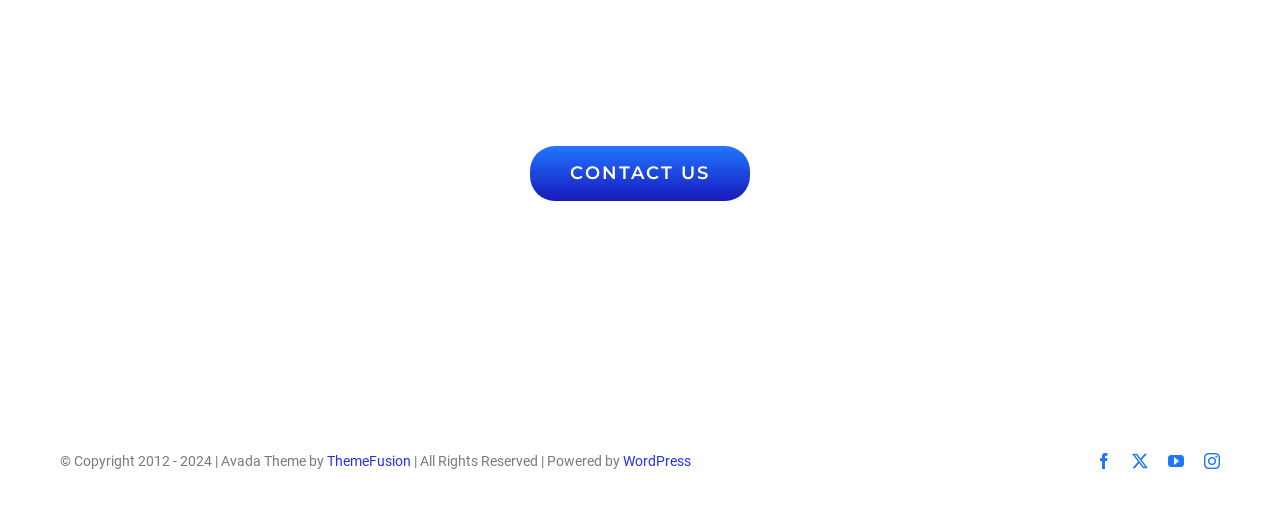Using the information shown in the image, answer the question with as much detail as possible: What is the platform powering the webpage?

I found the platform information at the bottom of the webpage, which states 'Powered by WordPress'. This indicates that the platform powering the webpage is WordPress.